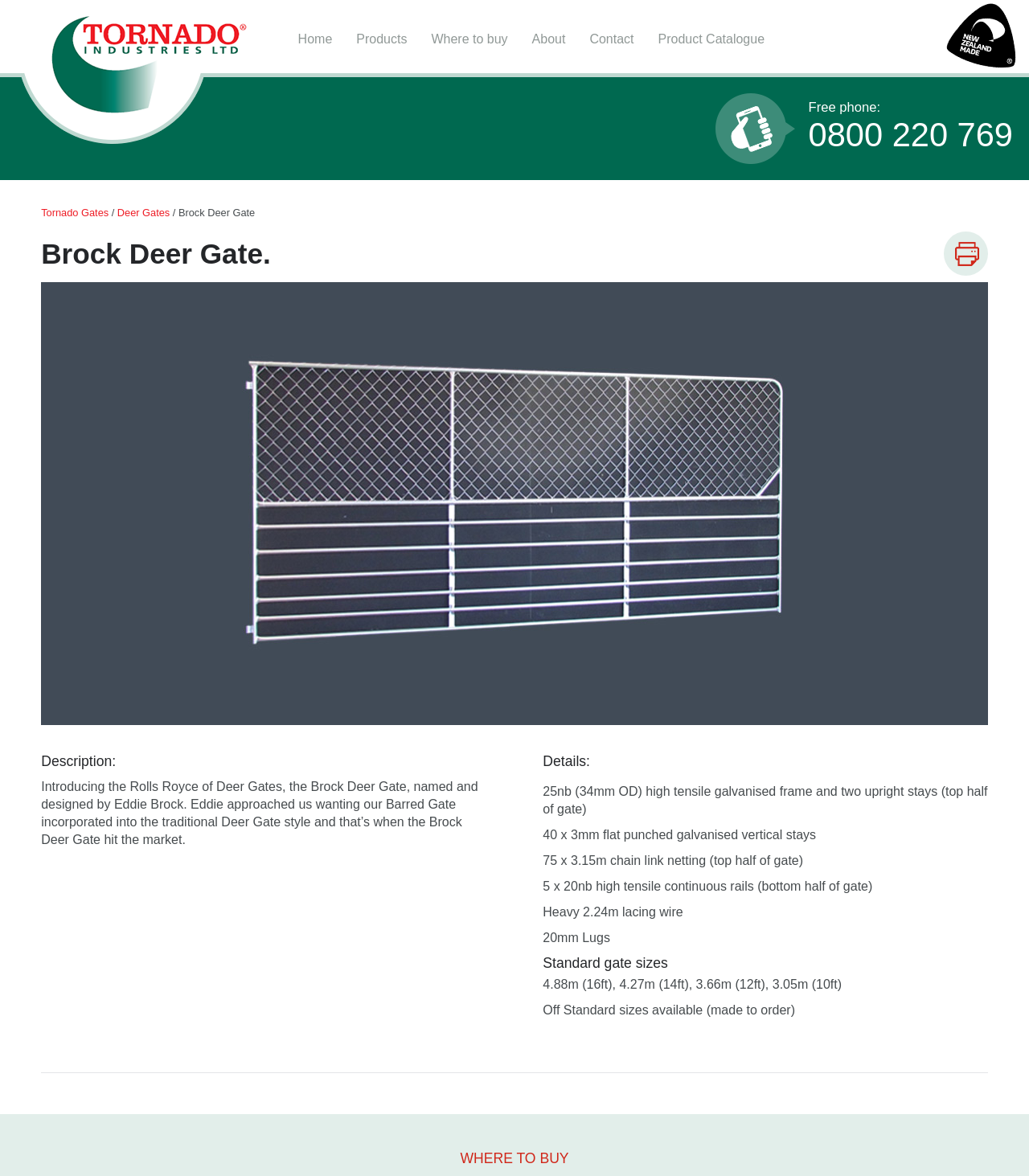Refer to the image and offer a detailed explanation in response to the question: What is the company name?

The company name can be found in the link 'Tornado Industries Ltd' which is located at the top of the webpage, and also in the image with the same name.